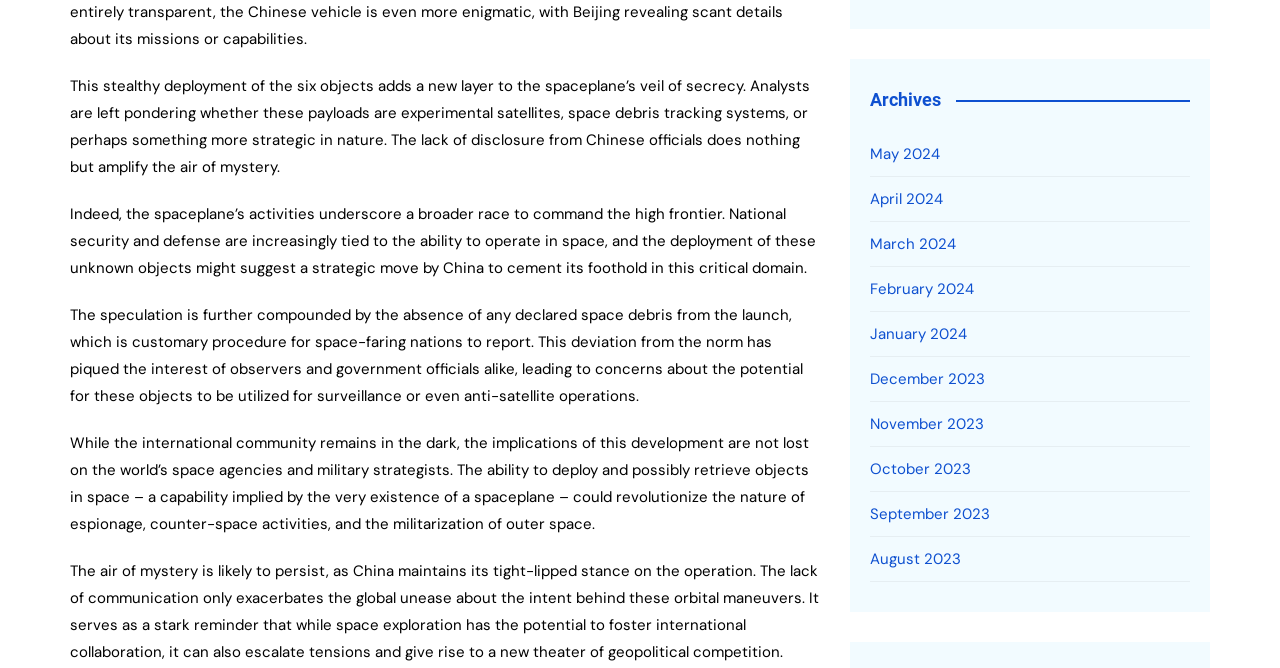Why is the international community concerned?
Please provide a full and detailed response to the question.

The international community is concerned because of the lack of disclosure from Chinese officials about the purpose and nature of the six objects deployed by the spaceplane, which has led to speculation and uncertainty.